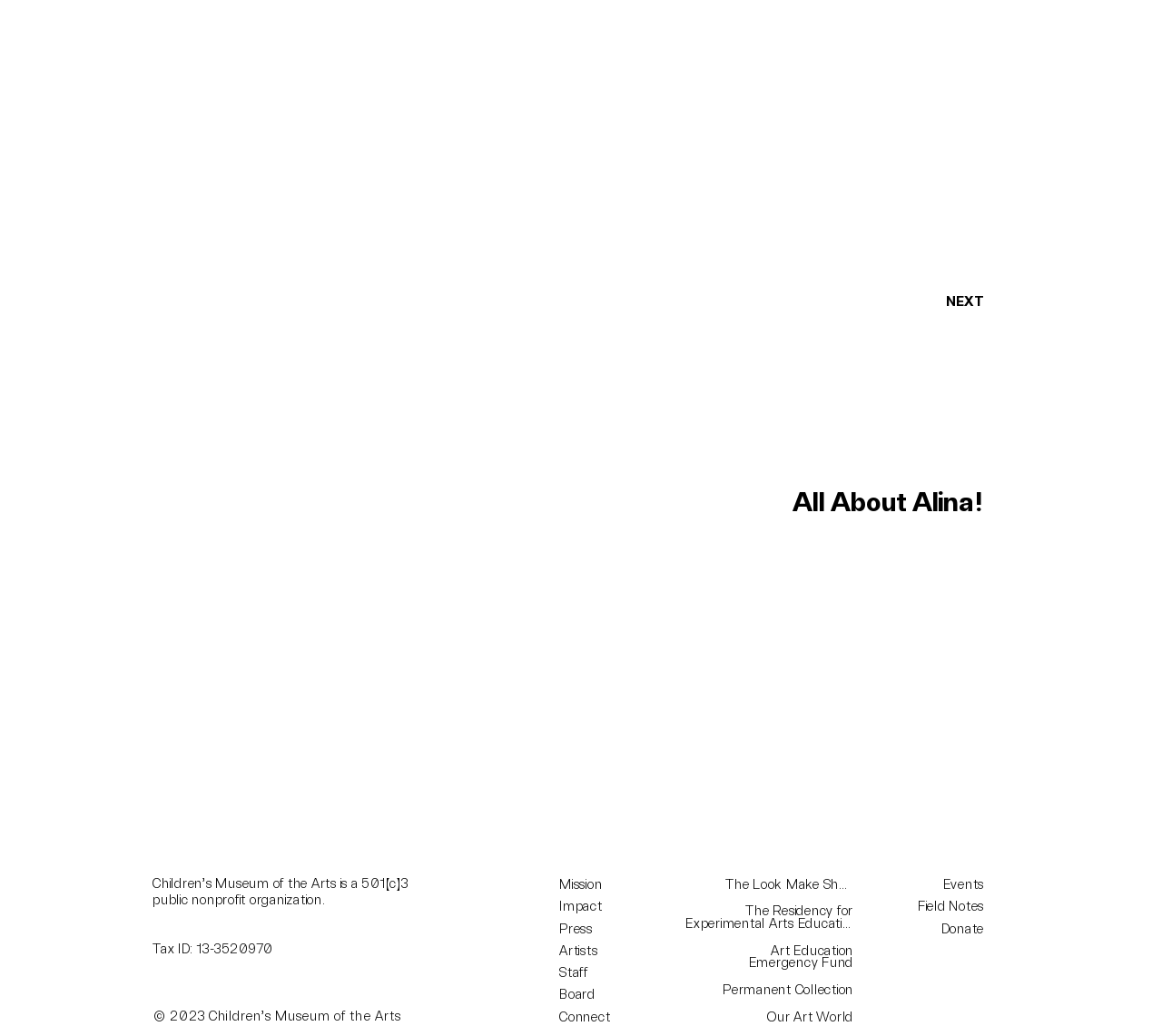Please specify the bounding box coordinates for the clickable region that will help you carry out the instruction: "explore the permanent collection".

[0.59, 0.947, 0.738, 0.965]